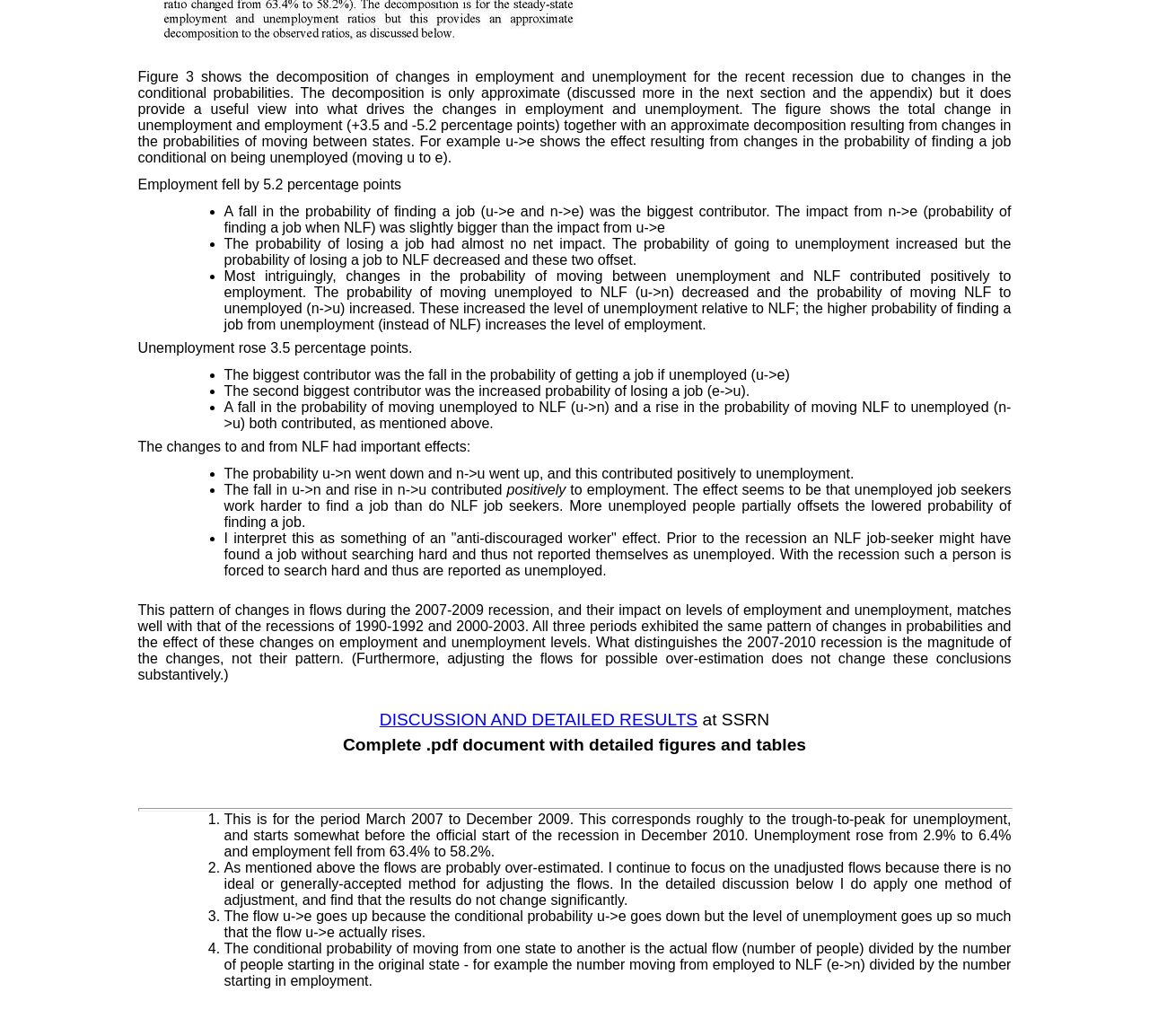Answer the question below with a single word or a brief phrase: 
What is the change in employment percentage?

fell by 5.2 percentage points